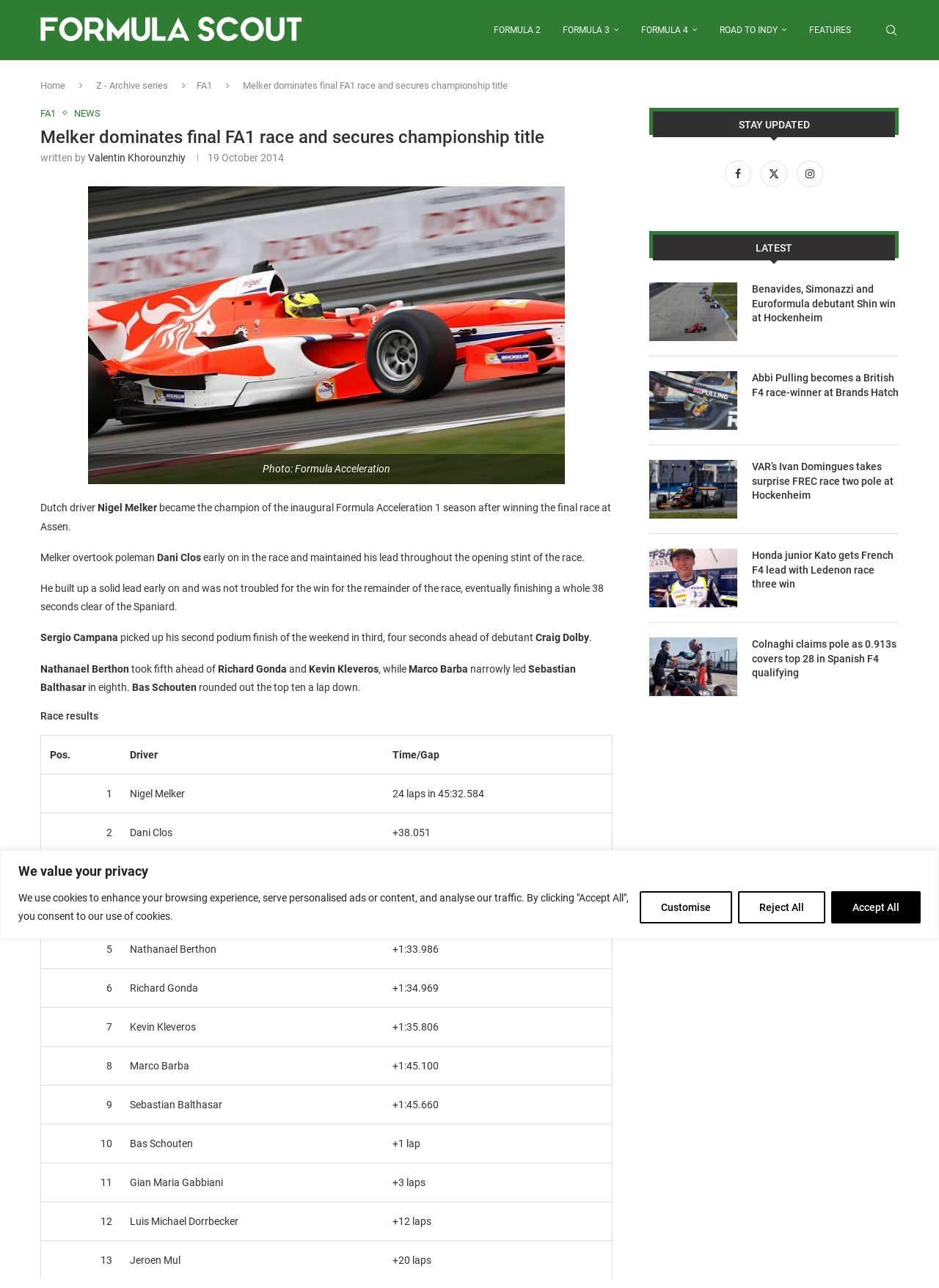Create a detailed summary of the webpage's content and design.

The webpage is about Formula Acceleration 1 (FA1) racing, specifically the final race of the inaugural season. At the top, there is a cookie consent banner with buttons to customize, reject, or accept all cookies. Below this, there is a navigation menu with links to various sections, including Formula Scout, Formula 2, Formula 3, Formula 4, Road to Indy, and Features.

The main content of the page is an article about Nigel Melker winning the final FA1 race and securing the championship title. The article is divided into sections, with headings and paragraphs of text. There is a photo of Formula Acceleration above the article, and a table below the article displaying the race results.

The article begins with a brief summary of Melker's win, followed by details about the race, including his overtaking of poleman Dani Clos and his lead throughout the opening stint. The article also mentions the performances of other drivers, including Sergio Campana, Craig Dolby, and Nathanael Berthon.

The race results table is located at the bottom of the page, with columns for position, driver, and time/gap. The table lists the top 10 drivers, with Melker in first place, followed by Clos, Campana, and others.

Throughout the page, there are links to related articles and sections, as well as a search bar at the top right corner. The overall layout is organized, with clear headings and concise text, making it easy to navigate and read.